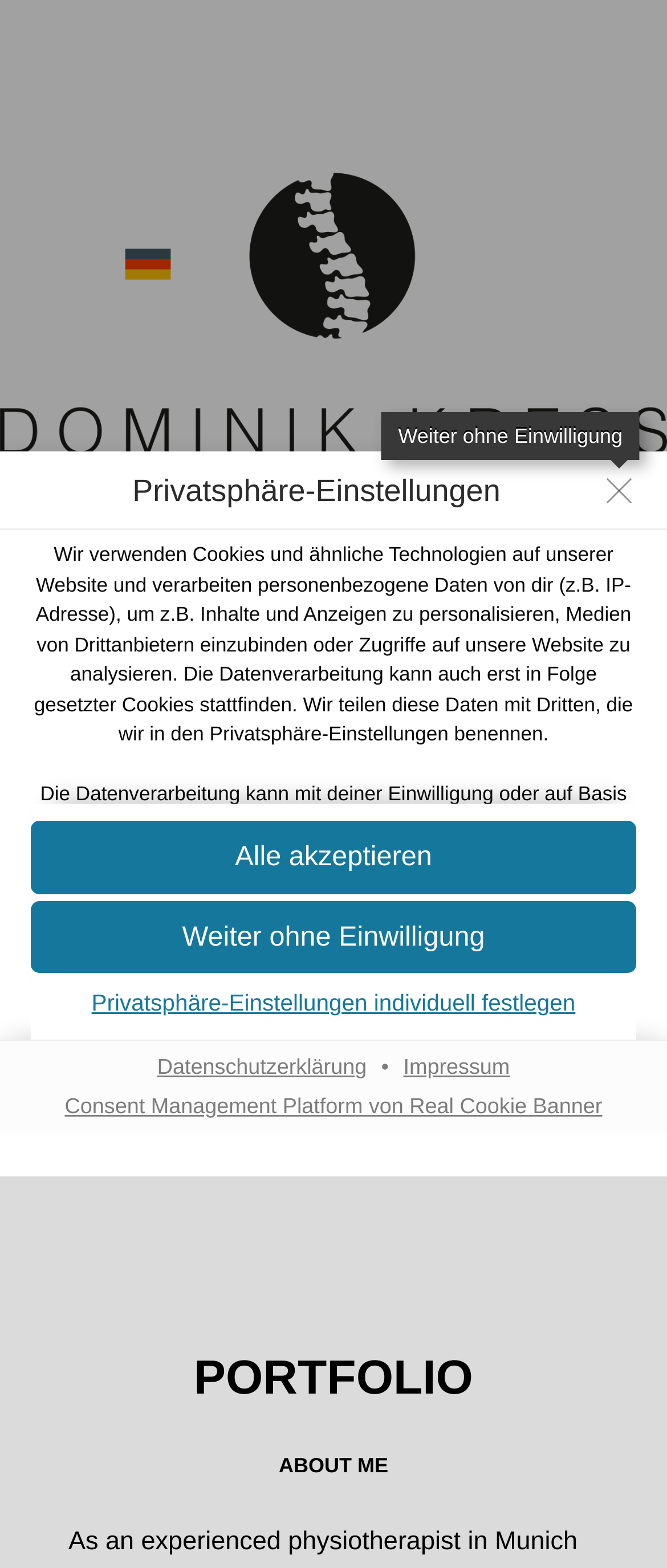Locate the bounding box coordinates of the clickable element to fulfill the following instruction: "Visit imprint". Provide the coordinates as four float numbers between 0 and 1 in the format [left, top, right, bottom].

[0.592, 0.673, 0.777, 0.688]